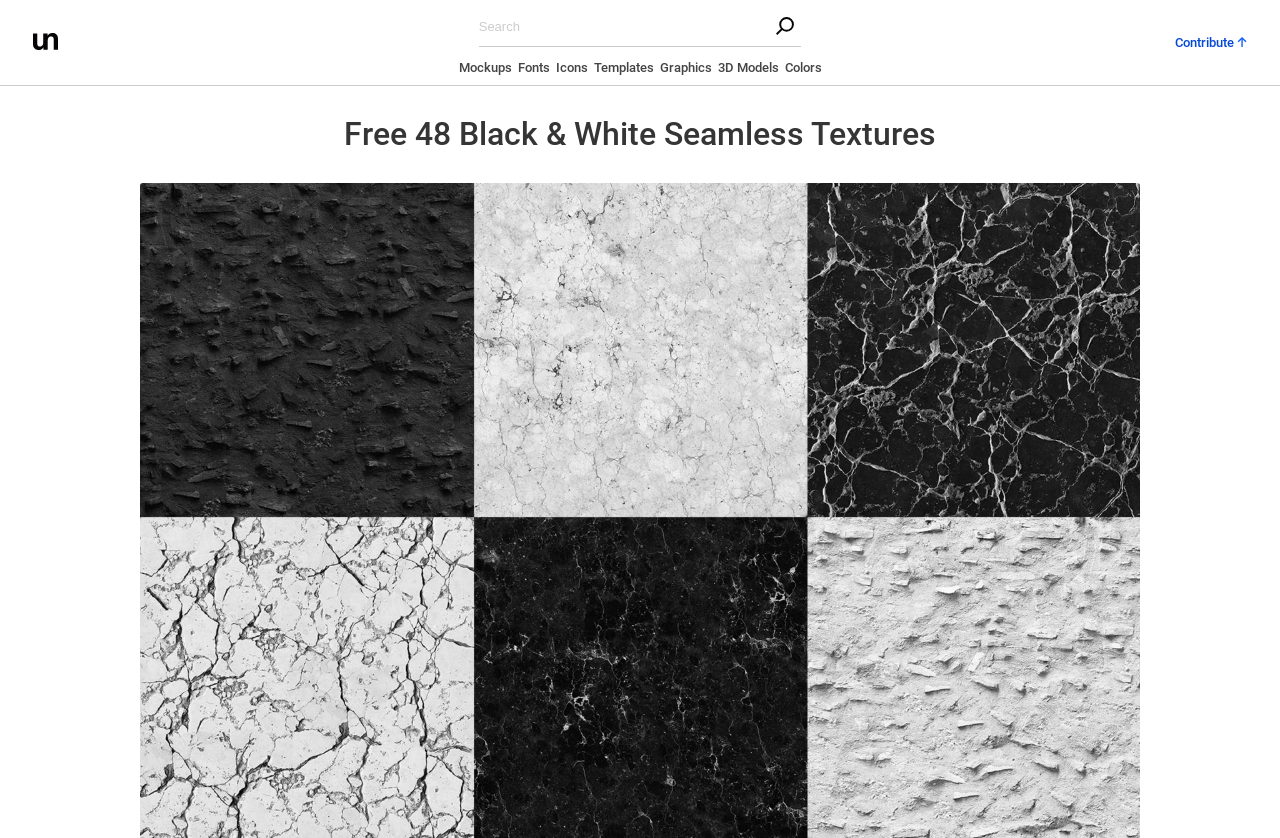Predict the bounding box of the UI element based on the description: "name="s" placeholder="Search"". The coordinates should be four float numbers between 0 and 1, formatted as [left, top, right, bottom].

[0.374, 0.008, 0.626, 0.056]